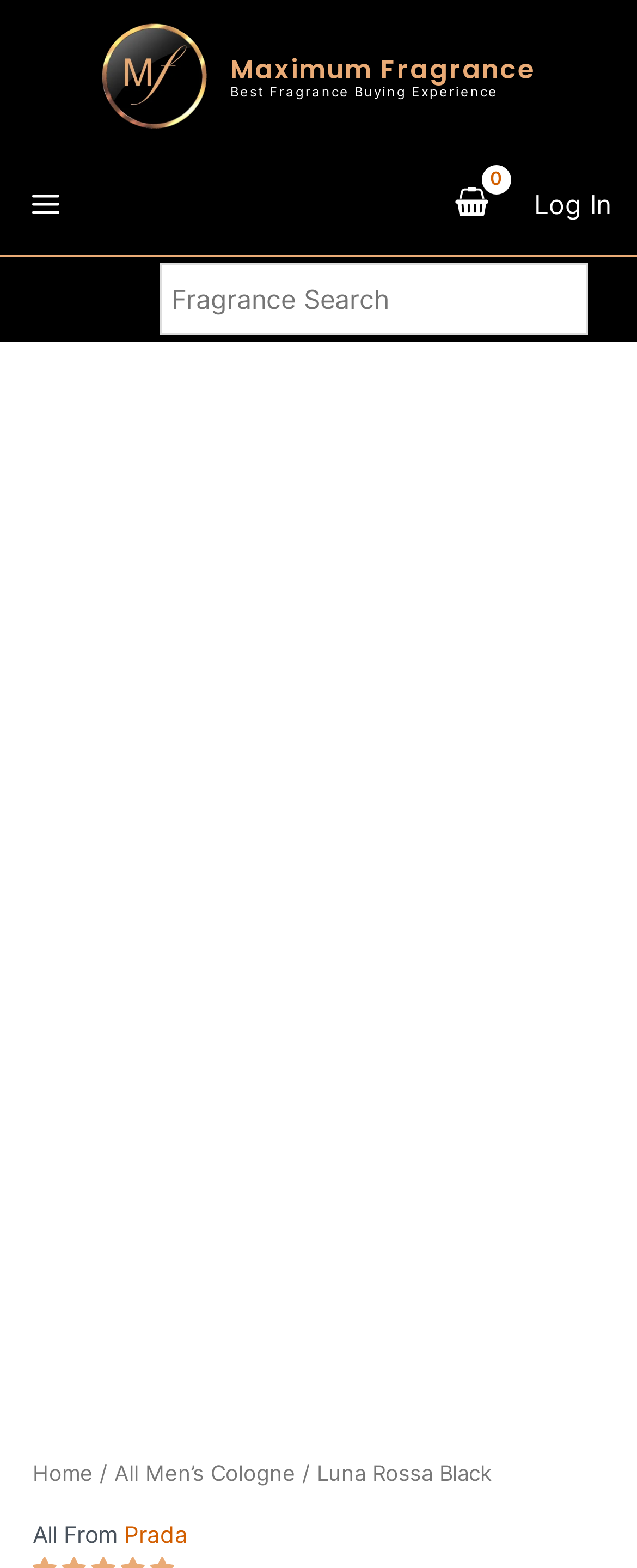Detail the webpage's structure and highlights in your description.

The webpage is about a specific perfume product, Luna Rossa Black by Prada, on an online store called Maximum Fragrance. At the top left, there is a link to the Maximum Fragrance website, accompanied by an image of the brand's logo. Next to it, there is a link to the main menu, which is currently not expanded. 

On the top right, there are several links and icons, including a link to the account page, represented by an icon, and a link to the cart, represented by a number "0" with an accompanying image. 

Below the top section, there is a header widget that spans across the page, containing a search bar on the left, where users can search for fragrances. On the right side of the header, there are two large images, possibly banners or advertisements. 

Under the header, there is a navigation section, also known as a breadcrumb, which shows the path from the home page to the current product page. The breadcrumb consists of links to the home page, the all men's cologne page, and the current product page, Luna Rossa Black. 

The main content of the page is not explicitly described in the accessibility tree, but based on the meta description, it is likely that the page contains information about the perfume product, such as its description, price, and purchase options, with an offer of free shipping to Canada and the US when purchasing 5 or more items.